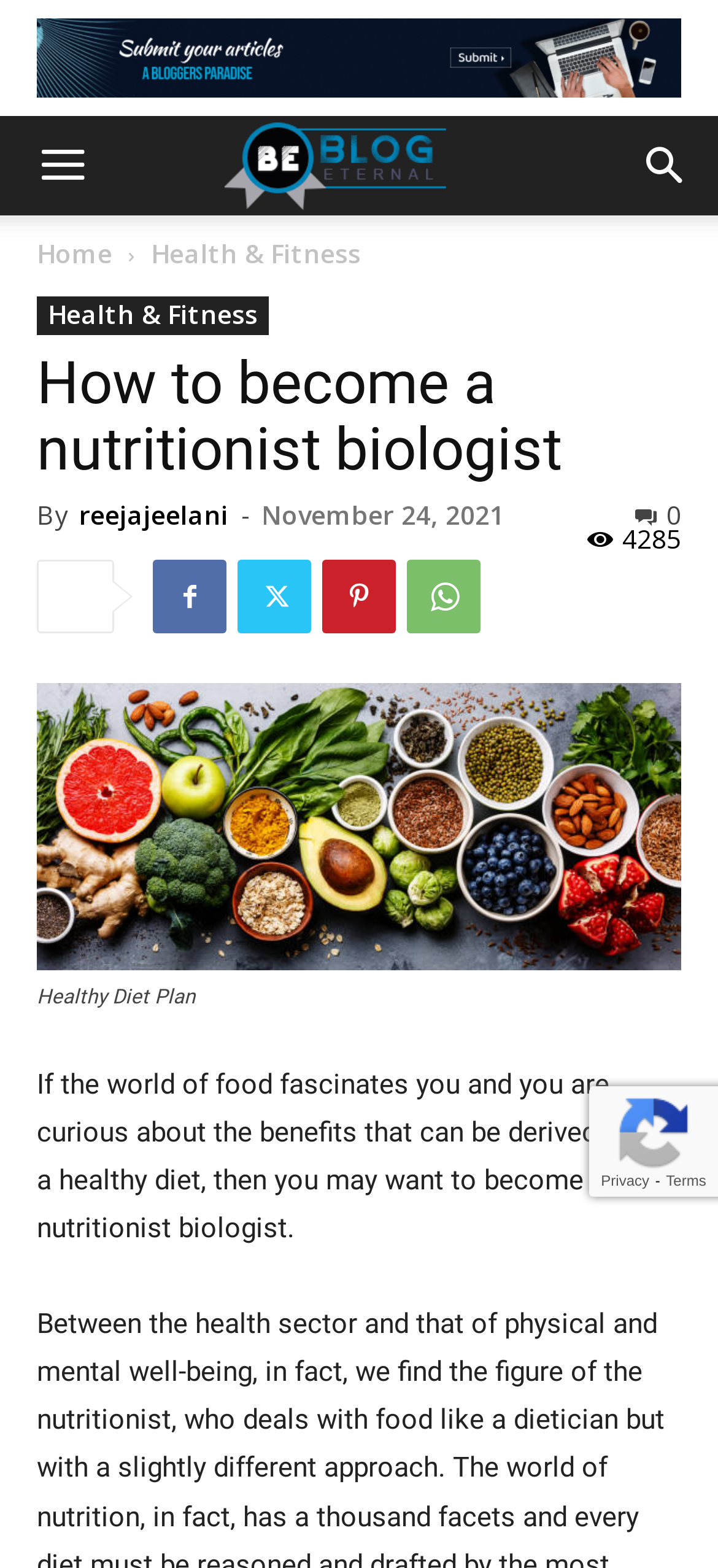Locate the bounding box coordinates of the area that needs to be clicked to fulfill the following instruction: "Go to 'Home' page". The coordinates should be in the format of four float numbers between 0 and 1, namely [left, top, right, bottom].

[0.051, 0.151, 0.156, 0.173]